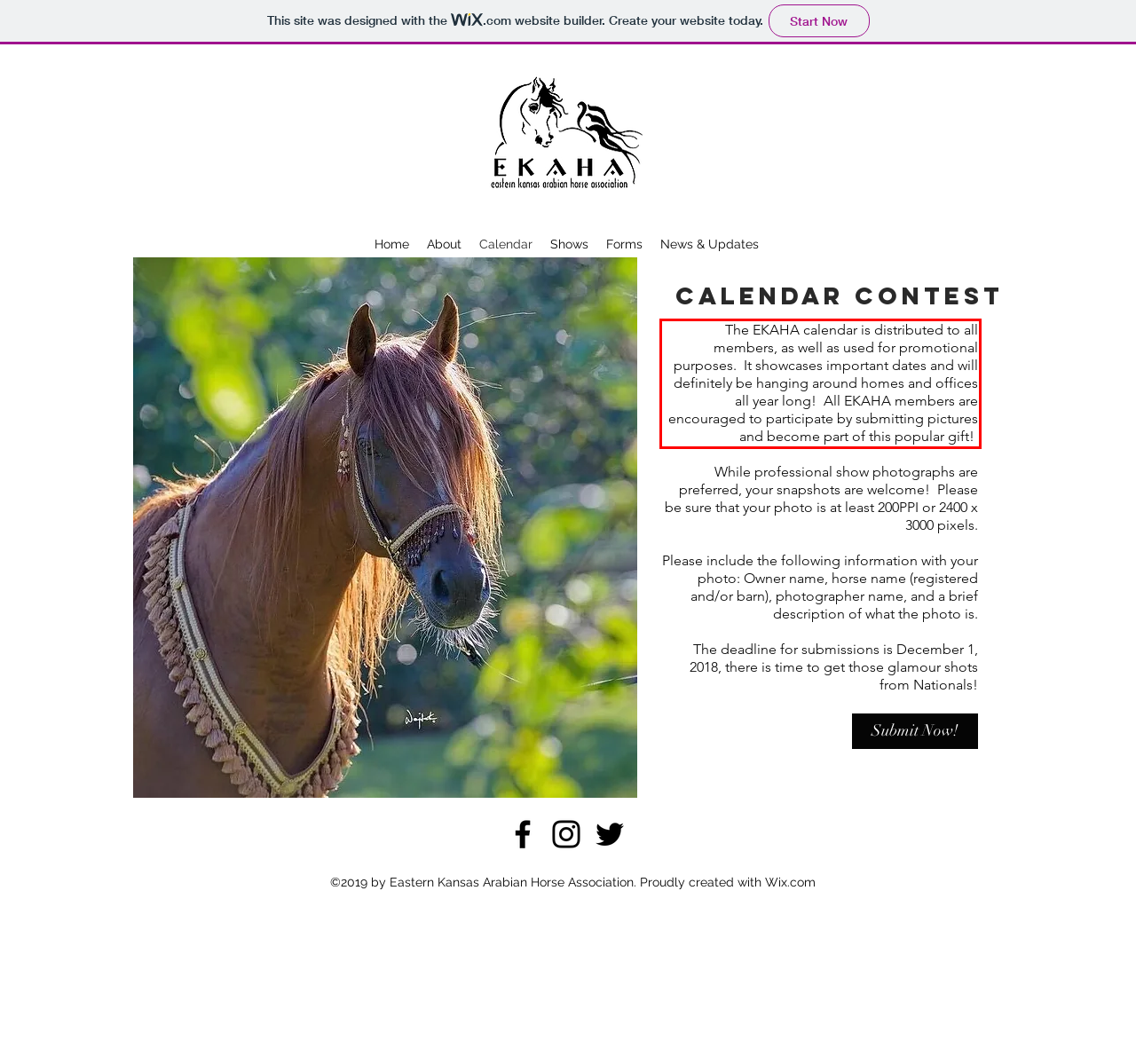You are presented with a screenshot containing a red rectangle. Extract the text found inside this red bounding box.

The EKAHA calendar is distributed to all members, as well as used for promotional purposes. It showcases important dates and will definitely be hanging around homes and offices all year long! All EKAHA members are encouraged to participate by submitting pictures and become part of this popular gift!